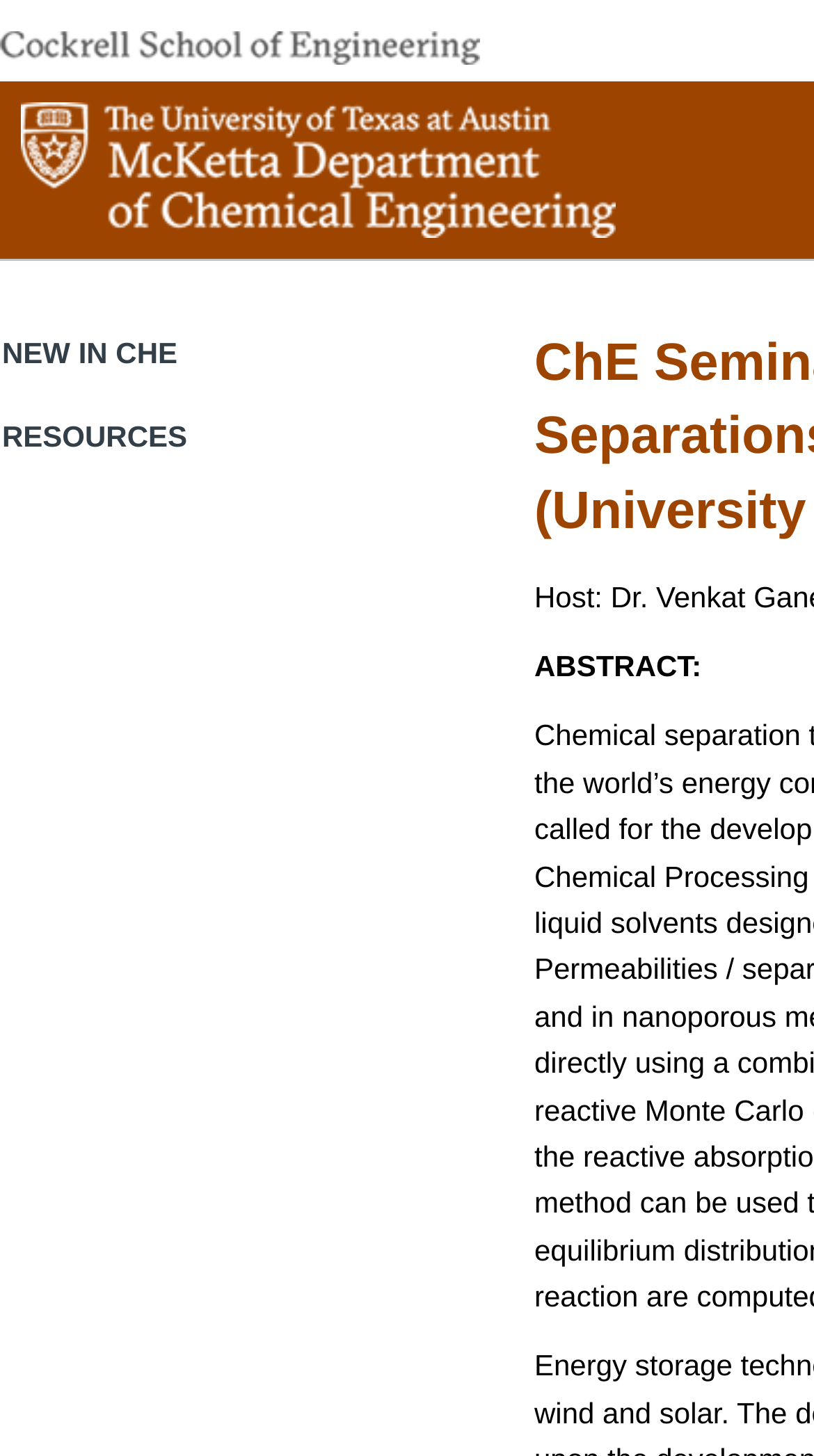Provide your answer in a single word or phrase: 
What is the name of the school associated with the seminar?

Cockrell School of Engineering